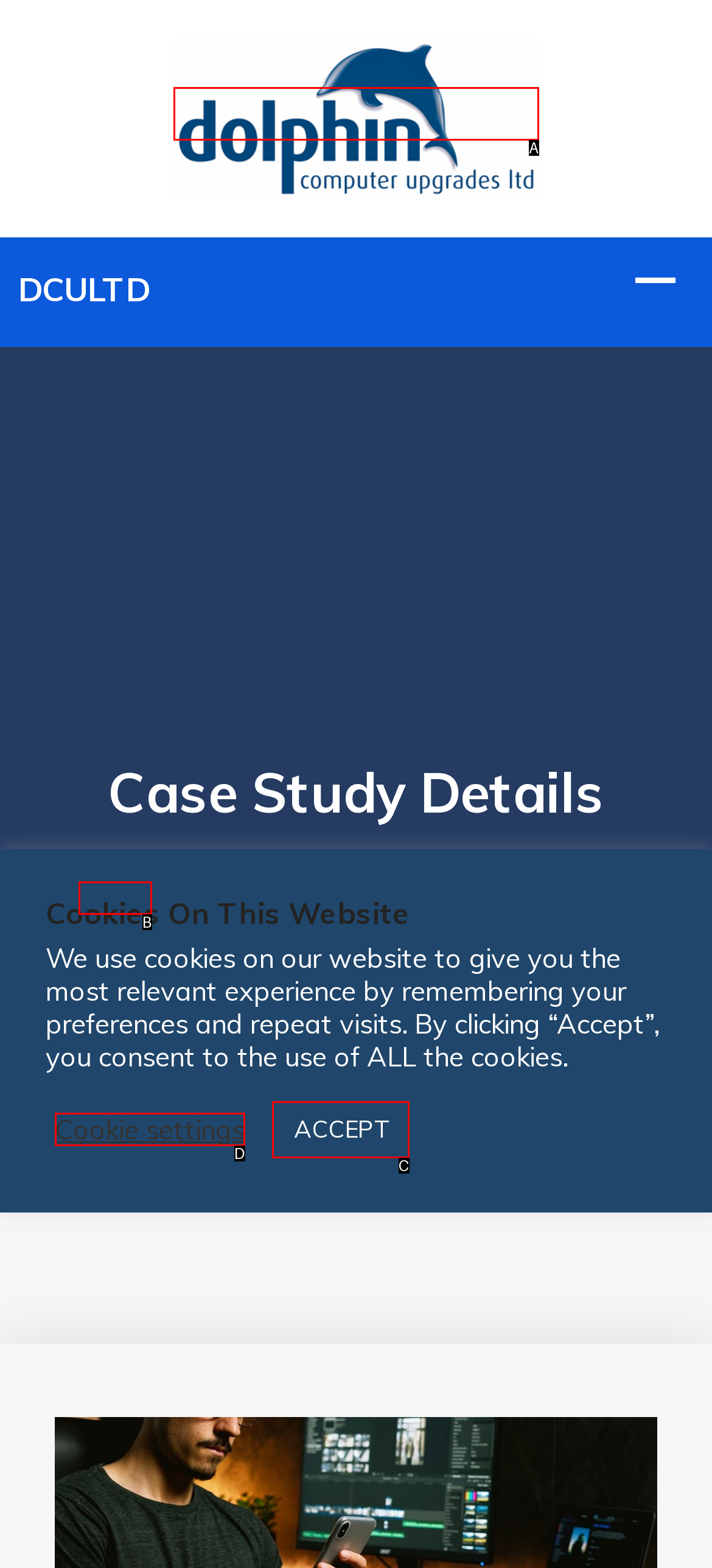Match the following description to the correct HTML element: title="Dolphin Computer Upgrades Ltd" Indicate your choice by providing the letter.

A